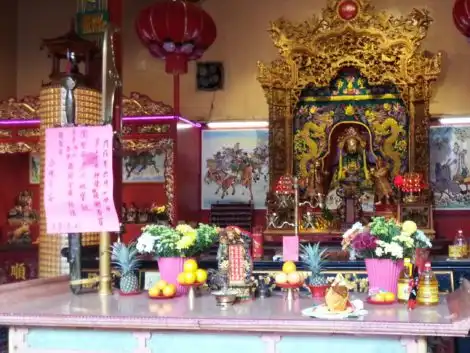What are the replicas revered in the temple?
Use the image to give a comprehensive and detailed response to the question.

The replicas revered in the temple are the guan dao spear and guan jie sword, which are believed to carry mystical powers that devotees seek to harness, and are often kept on the altar with signs indicating when they can be touched by visitors.